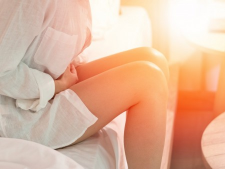What is the atmosphere in the environment?
Refer to the image and give a detailed answer to the query.

The soft, warm lighting in the environment enhances the intimate and vulnerable atmosphere, highlighting the seriousness of the situation, which is characterized by chronic abdominal pain, diarrhea, and other related symptoms.